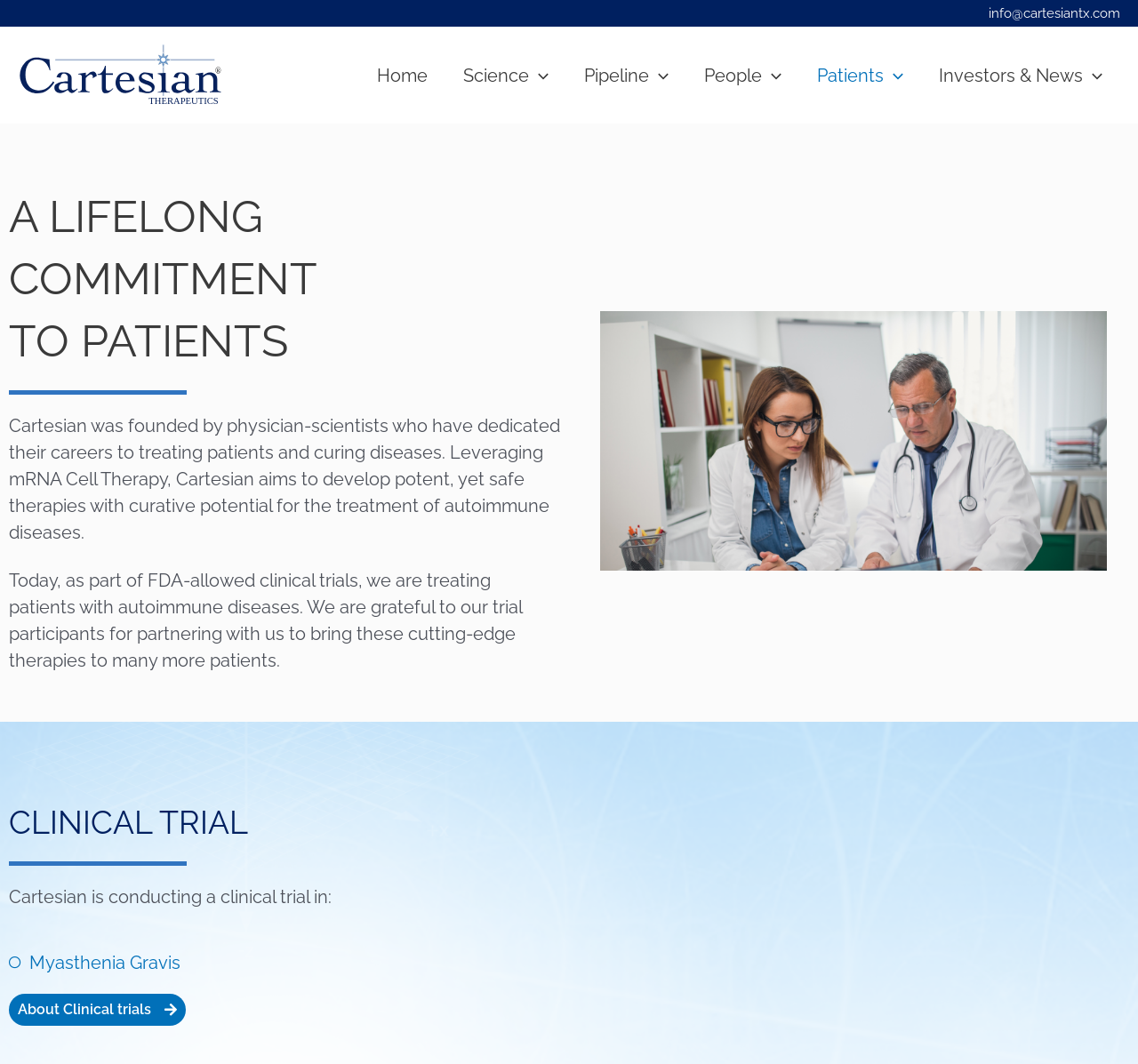How many menu toggles are there in the main navigation?
Please provide a comprehensive and detailed answer to the question.

I counted the number of menu toggles by looking at the navigation element with the text 'Site Navigation: Main Menu' and its child elements, which include links with text 'Home', 'Science Menu Toggle', 'Pipeline Menu Toggle', 'People Menu Toggle', and 'Investors & News Menu Toggle', each with a corresponding menu toggle application element.